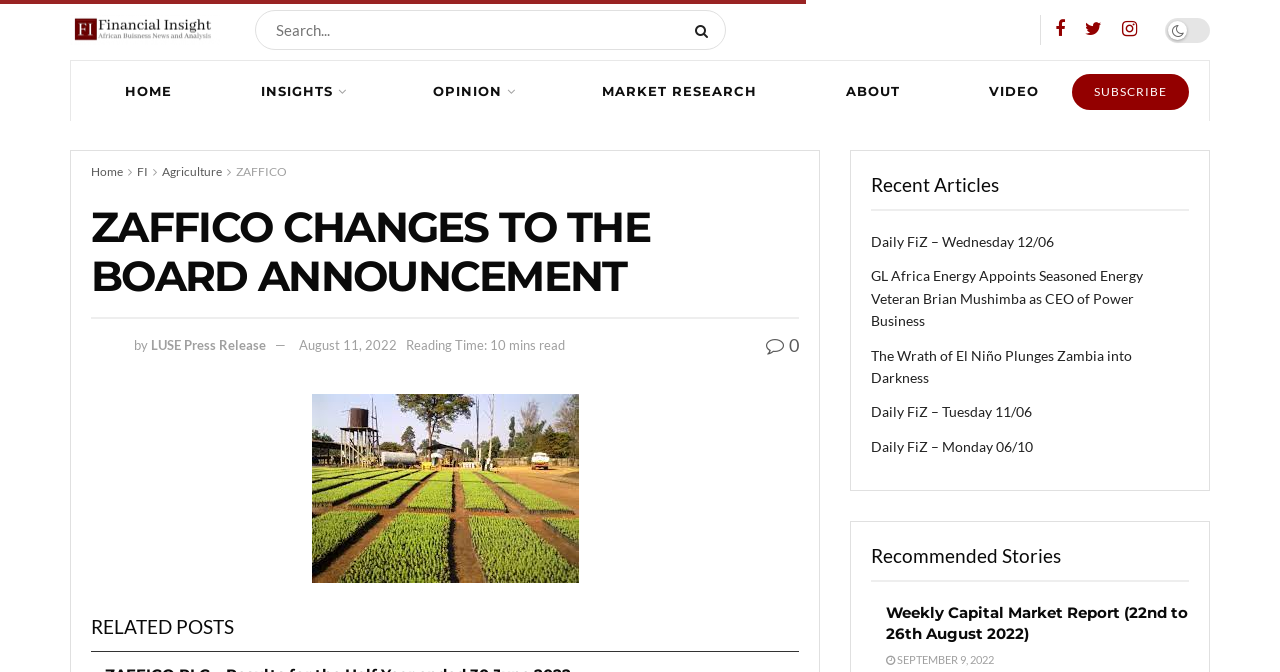Specify the bounding box coordinates of the area to click in order to execute this command: 'Go to the home page'. The coordinates should consist of four float numbers ranging from 0 to 1, and should be formatted as [left, top, right, bottom].

[0.071, 0.091, 0.16, 0.18]